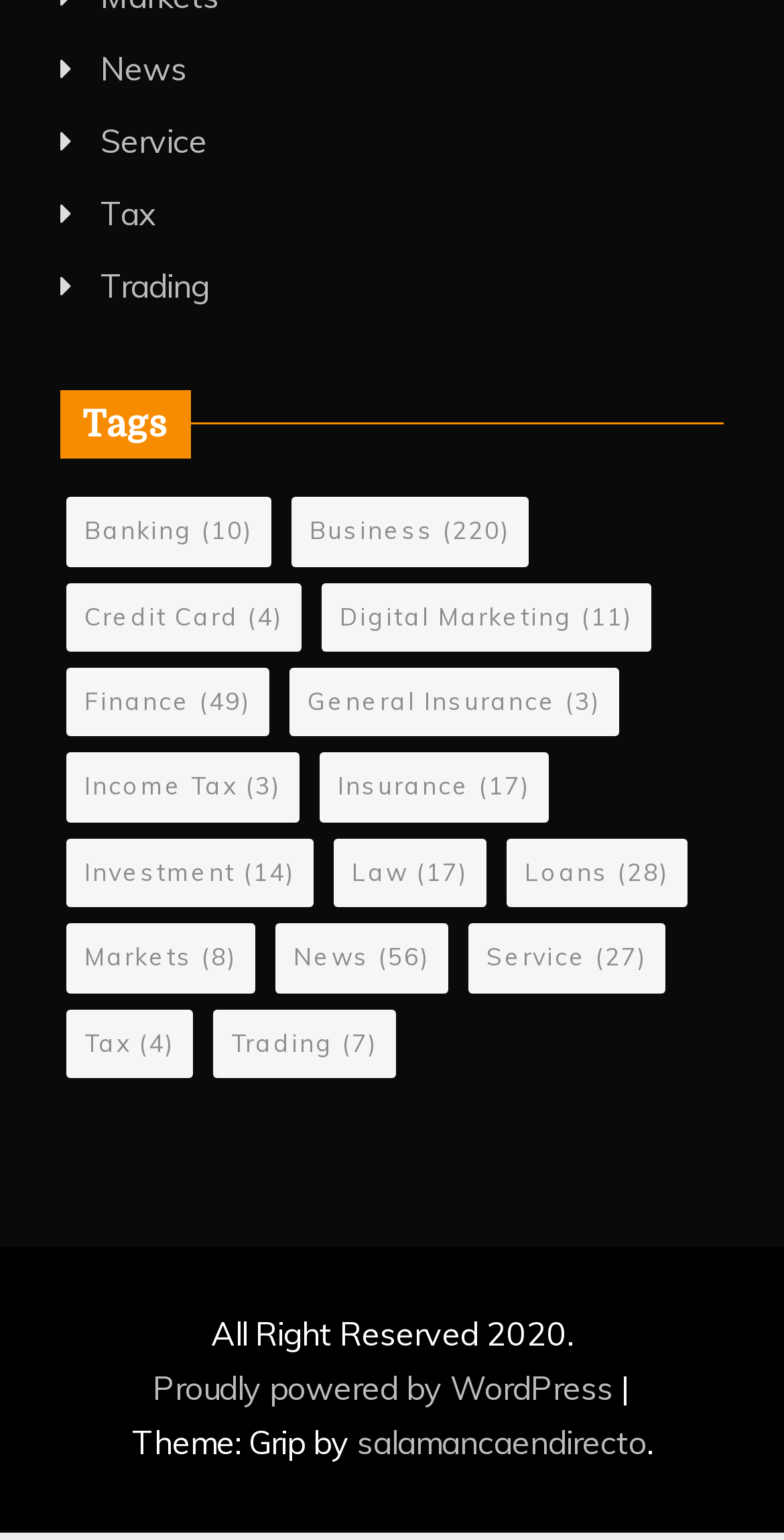Can you find the bounding box coordinates for the element to click on to achieve the instruction: "View Banking tags"?

[0.085, 0.323, 0.346, 0.368]